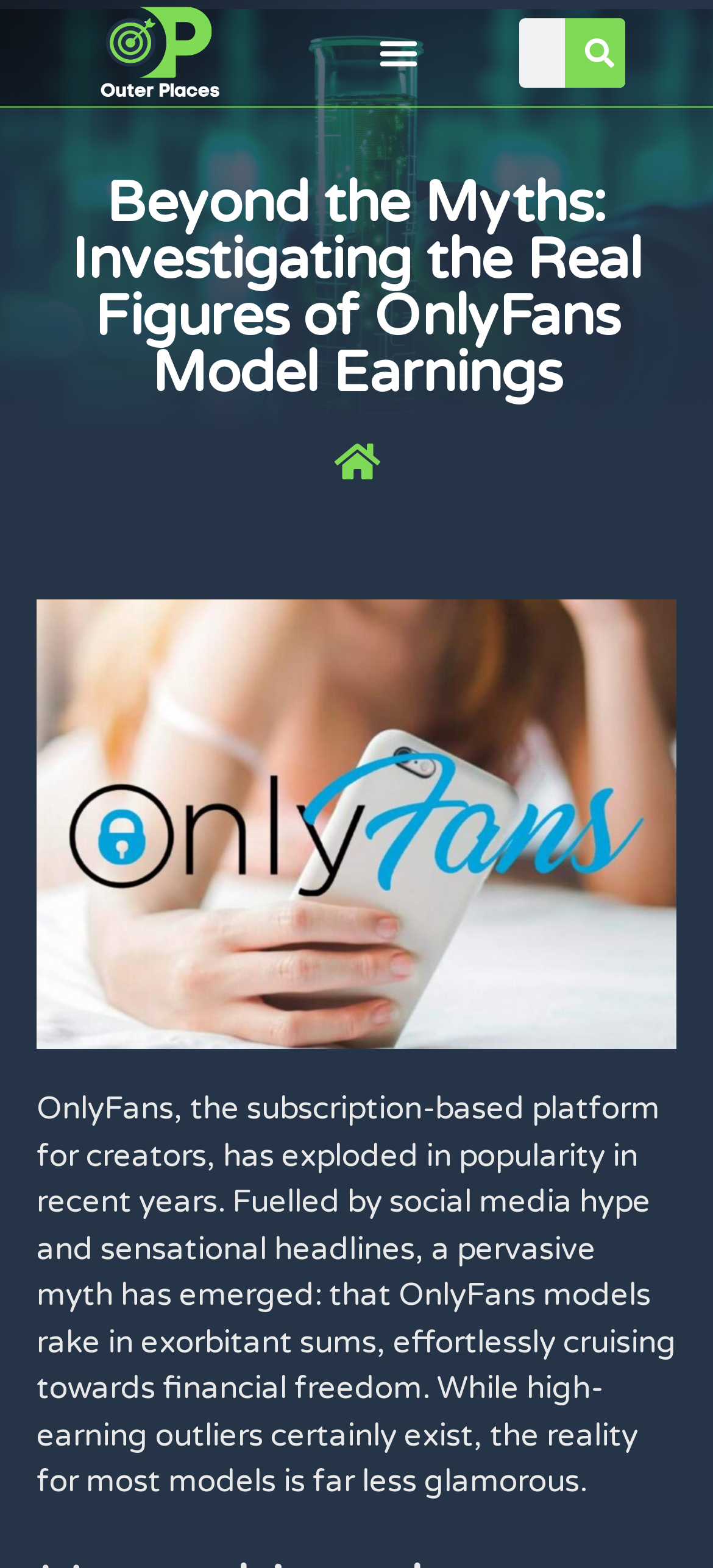What is the layout of the webpage?
Look at the image and provide a short answer using one word or a phrase.

Header, content, and search box